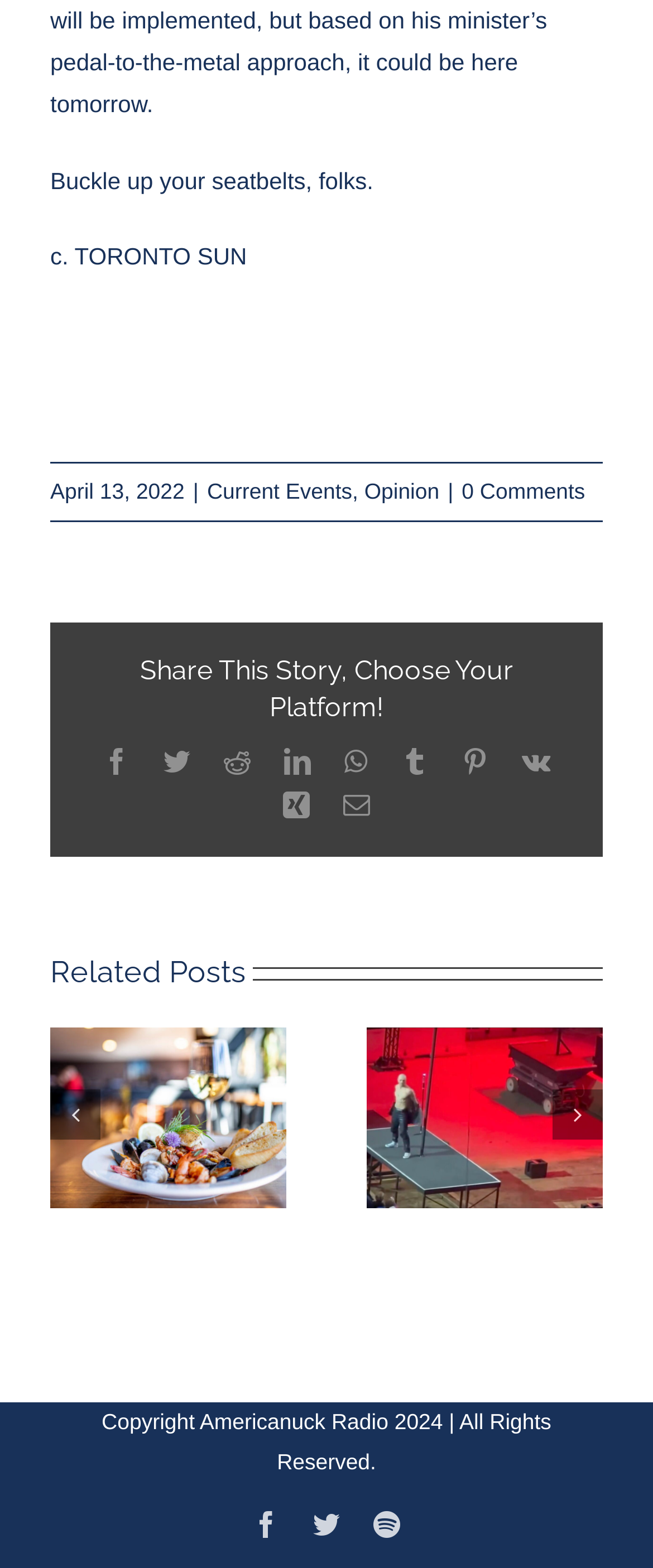What is the name of the radio station?
Provide a concise answer using a single word or phrase based on the image.

Americanuck Radio